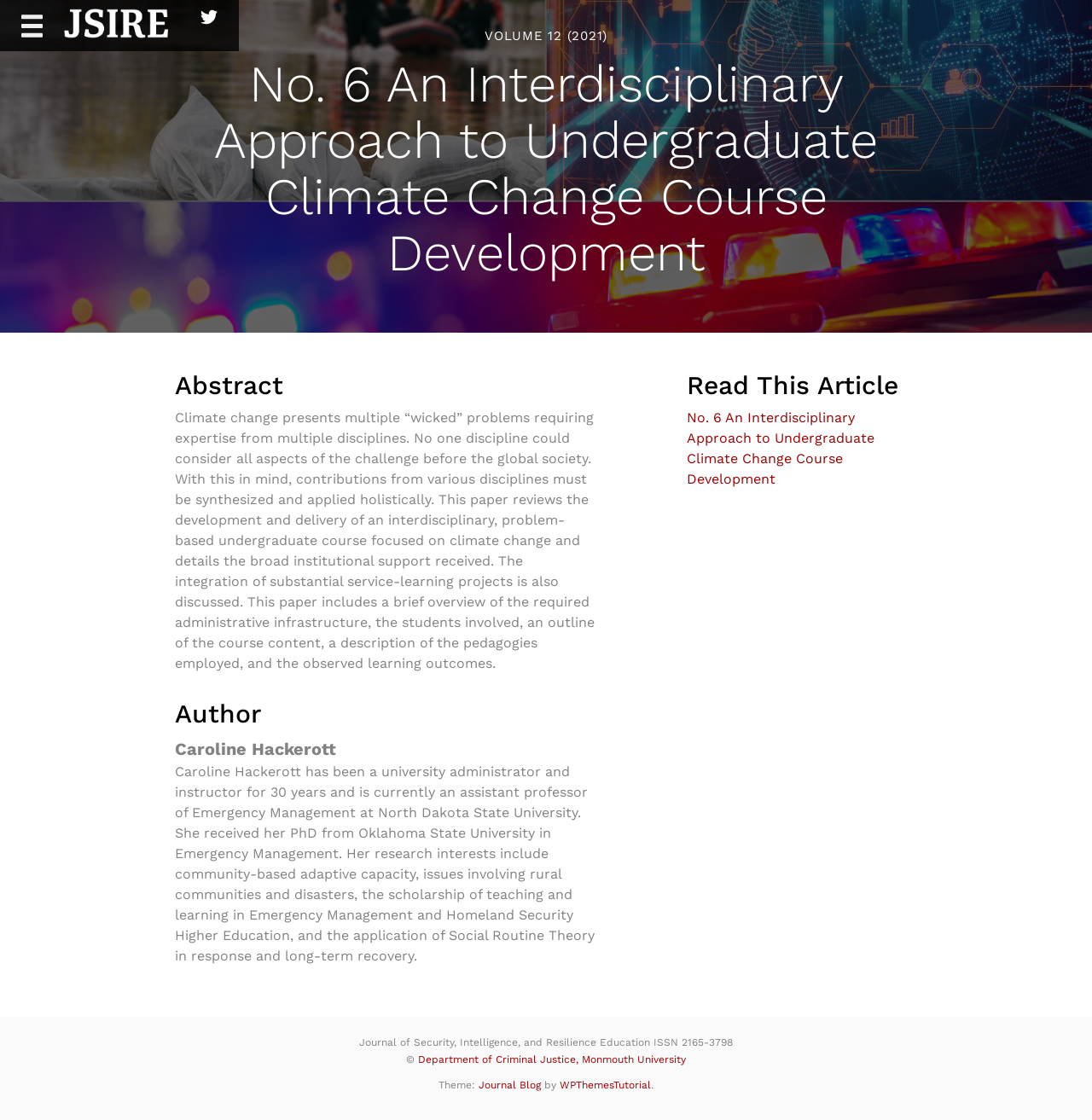Kindly determine the bounding box coordinates for the area that needs to be clicked to execute this instruction: "Visit the Journal of Security, Intelligence, and Resilience Education homepage".

[0.059, 0.008, 0.16, 0.034]